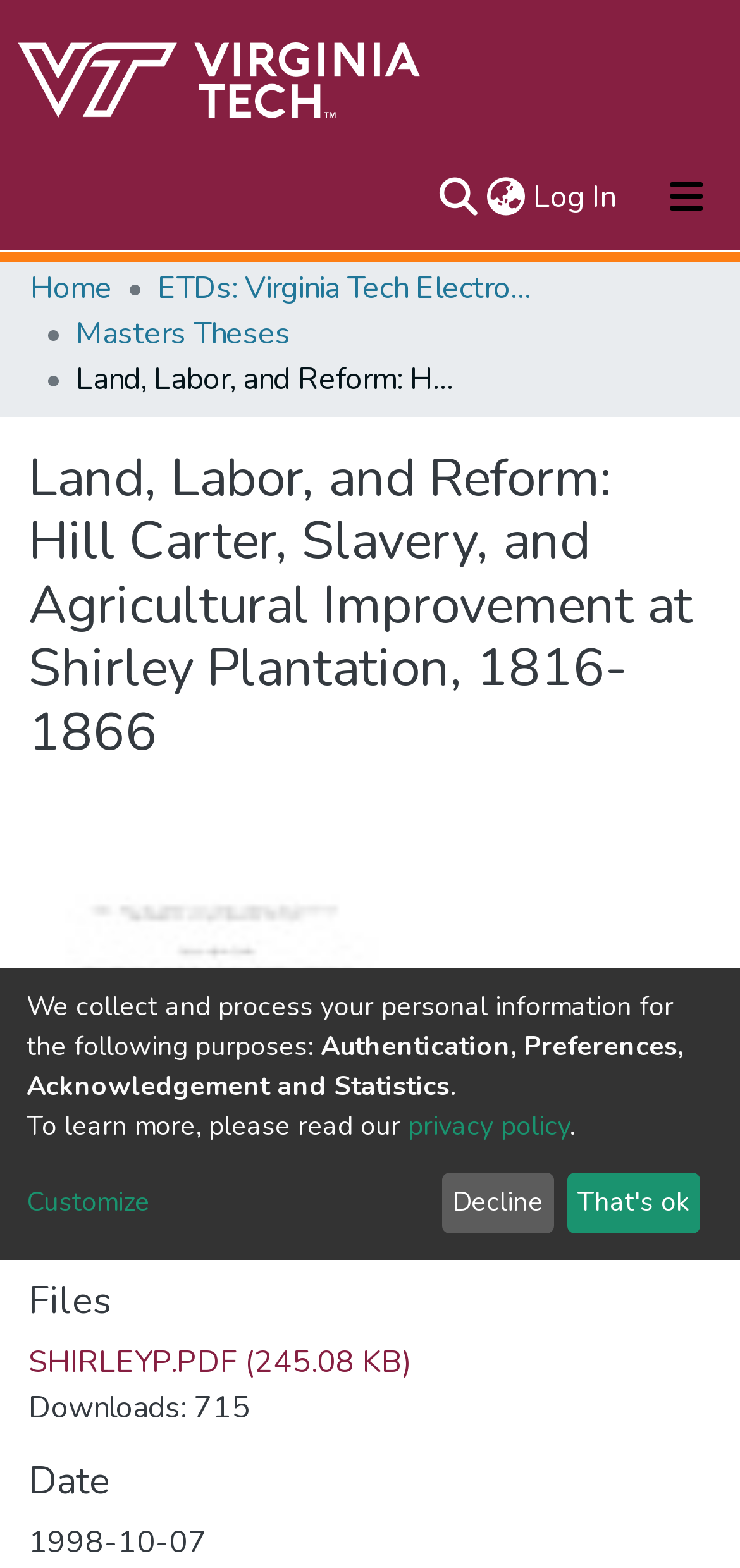Determine the bounding box coordinates of the target area to click to execute the following instruction: "Switch language."

[0.651, 0.111, 0.715, 0.14]